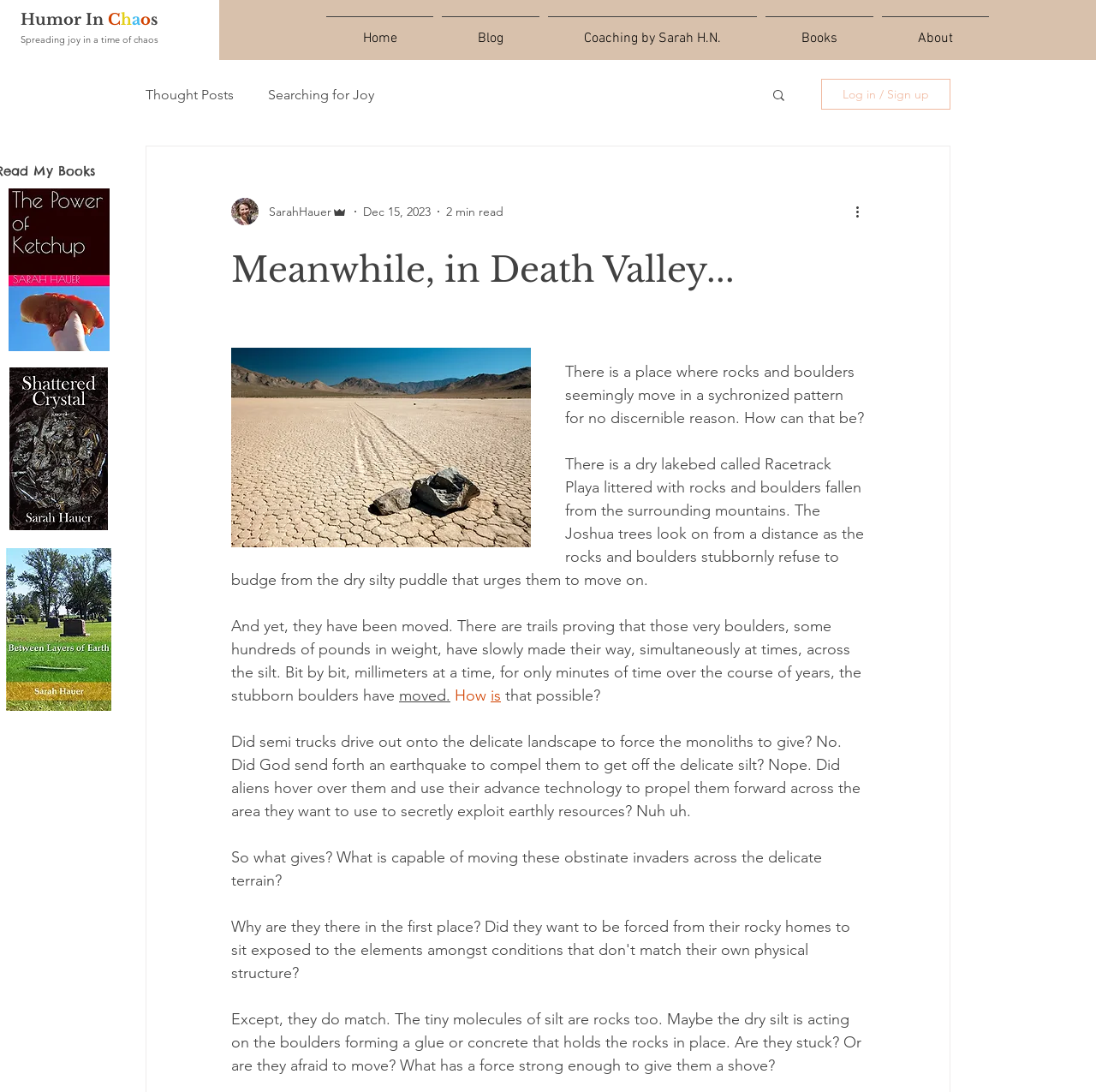Identify the bounding box coordinates of the element that should be clicked to fulfill this task: "Log in or sign up". The coordinates should be provided as four float numbers between 0 and 1, i.e., [left, top, right, bottom].

[0.749, 0.072, 0.867, 0.1]